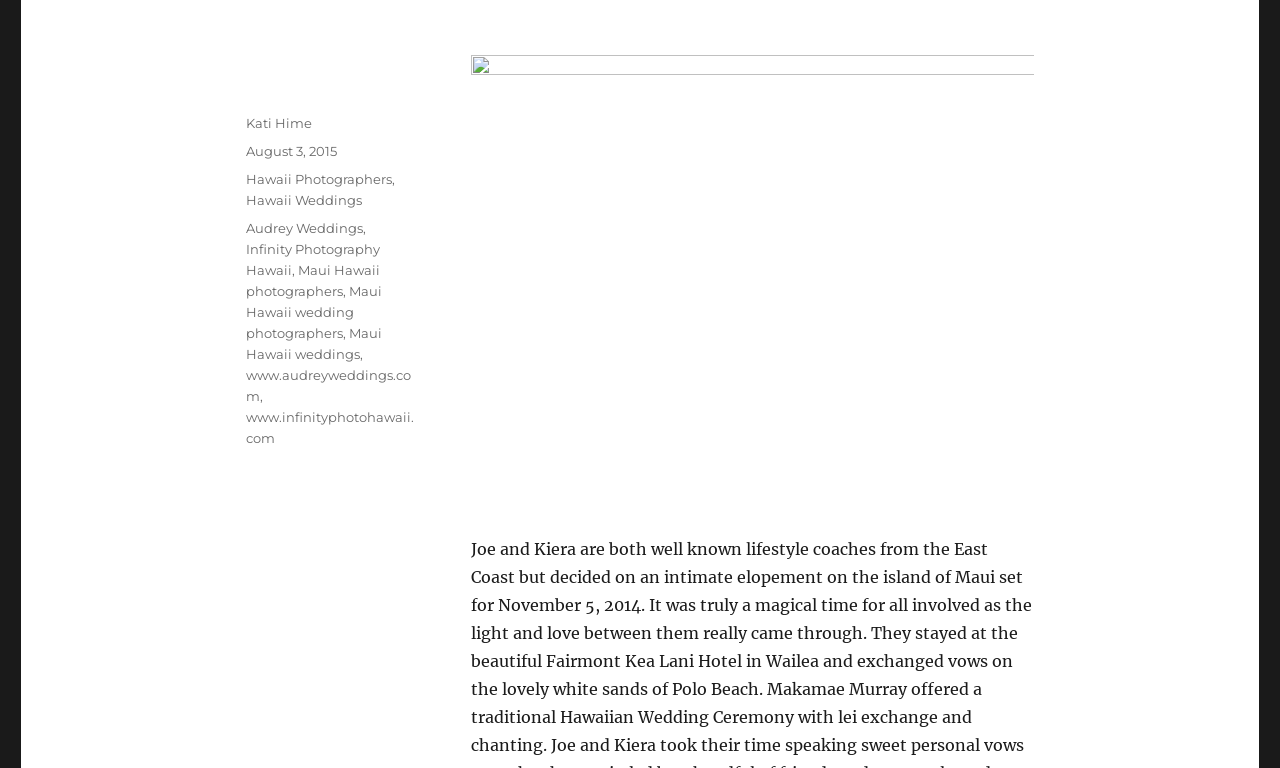What is the author's name? Based on the image, give a response in one word or a short phrase.

Kati Hime